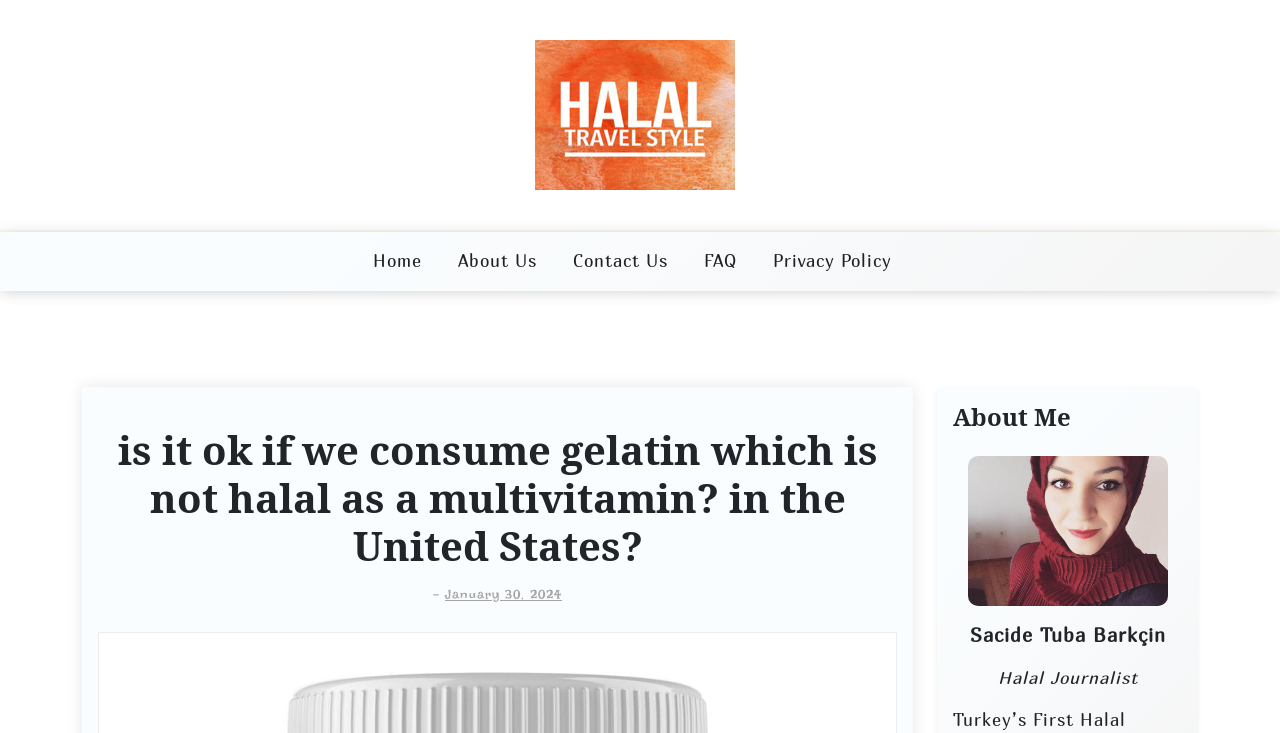What is the position of the 'Contact Us' link?
Using the picture, provide a one-word or short phrase answer.

Middle right